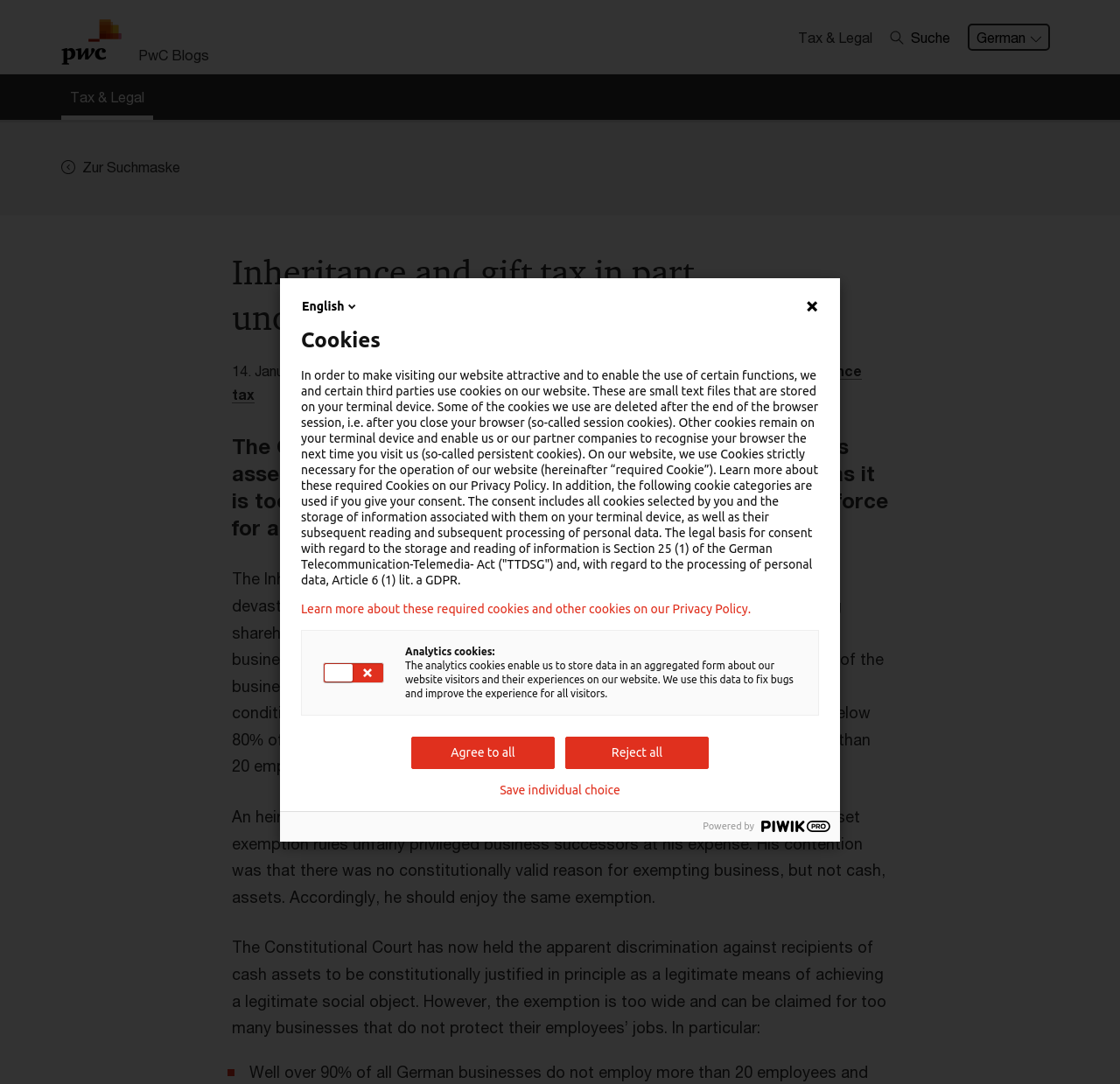Please determine the bounding box coordinates for the element with the description: "Reject all".

[0.505, 0.68, 0.633, 0.709]